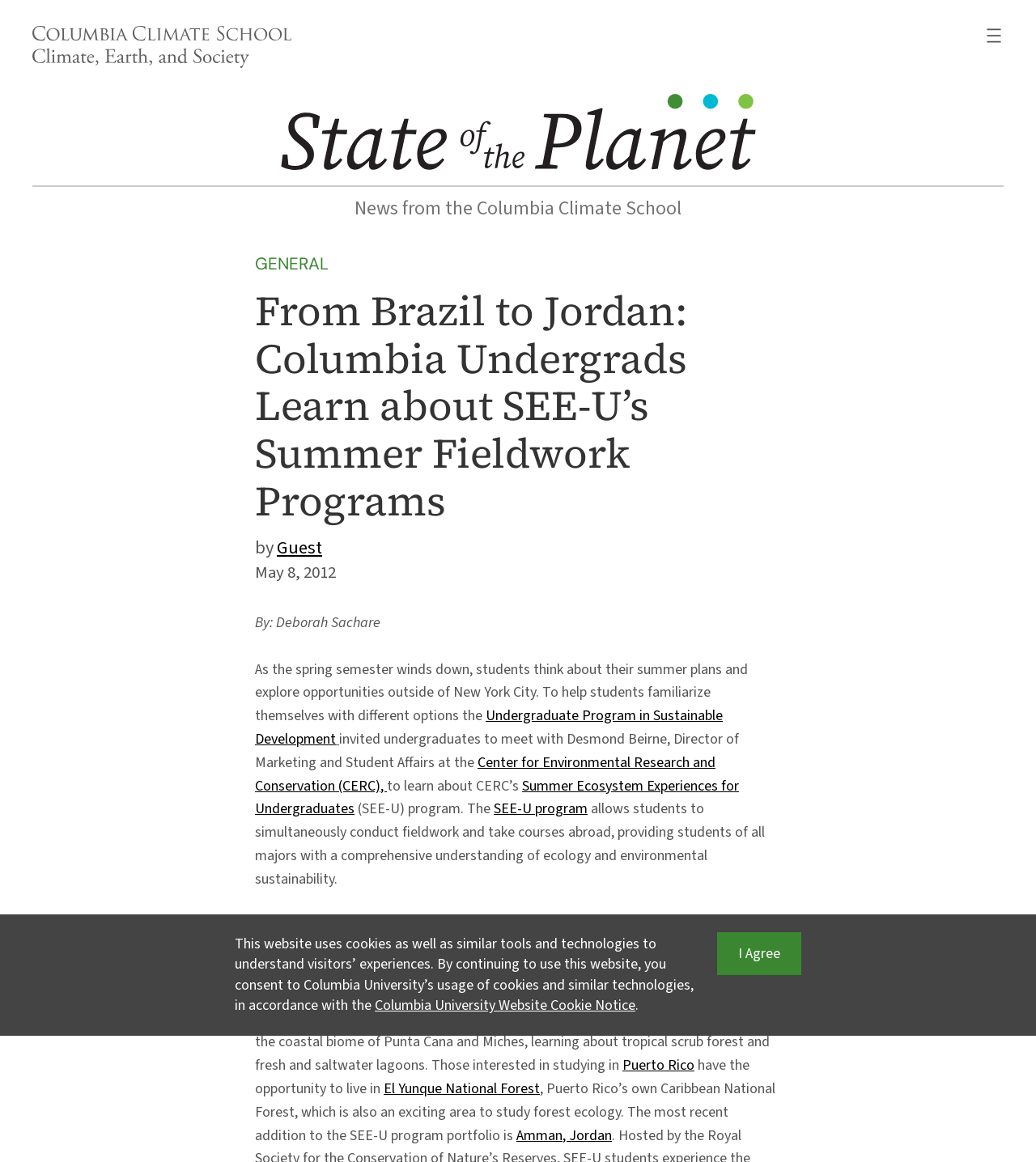Give a one-word or short-phrase answer to the following question: 
In which country is the El Yunque National Forest located?

Puerto Rico